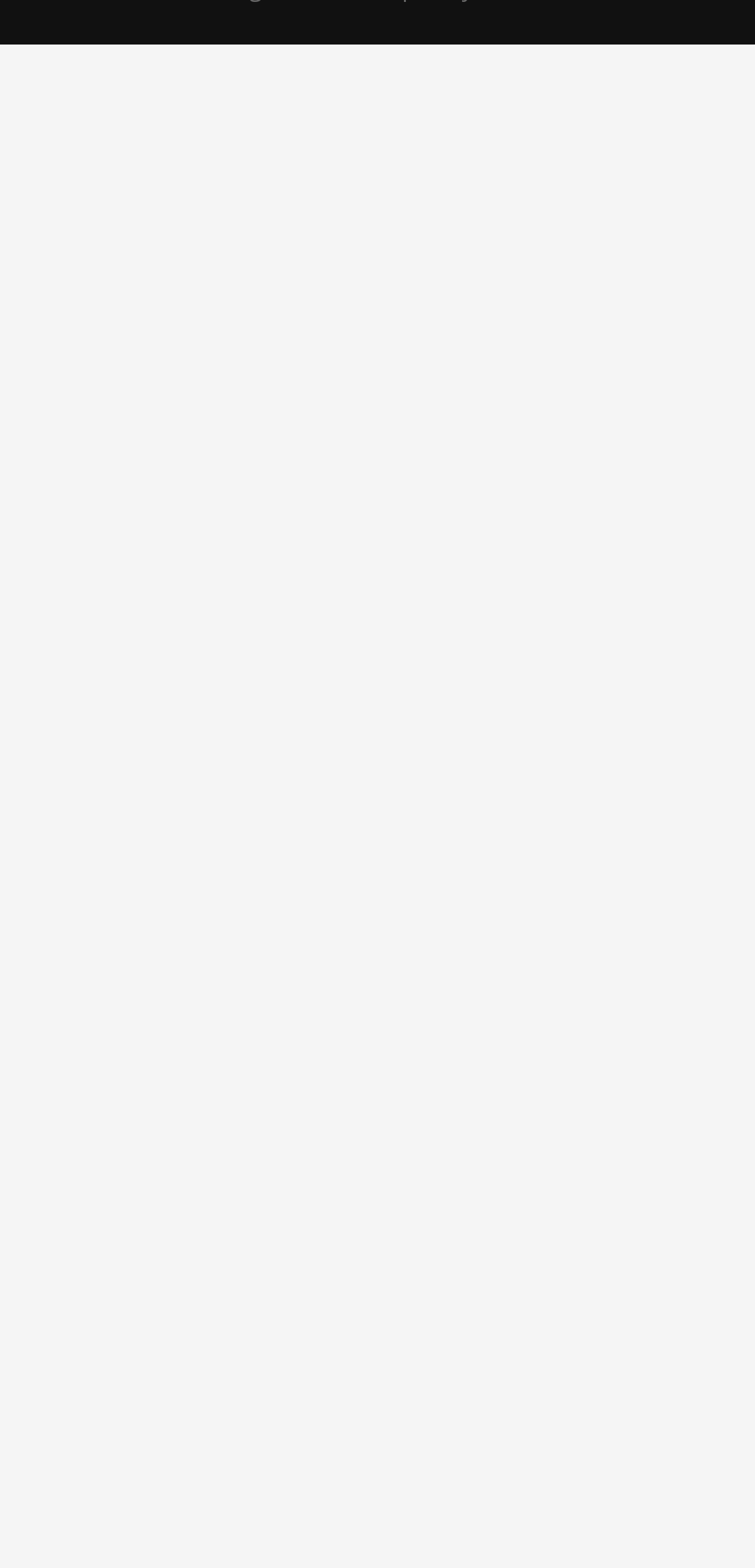Determine the bounding box for the described HTML element: "« May". Ensure the coordinates are four float numbers between 0 and 1 in the format [left, top, right, bottom].

[0.051, 0.564, 0.159, 0.589]